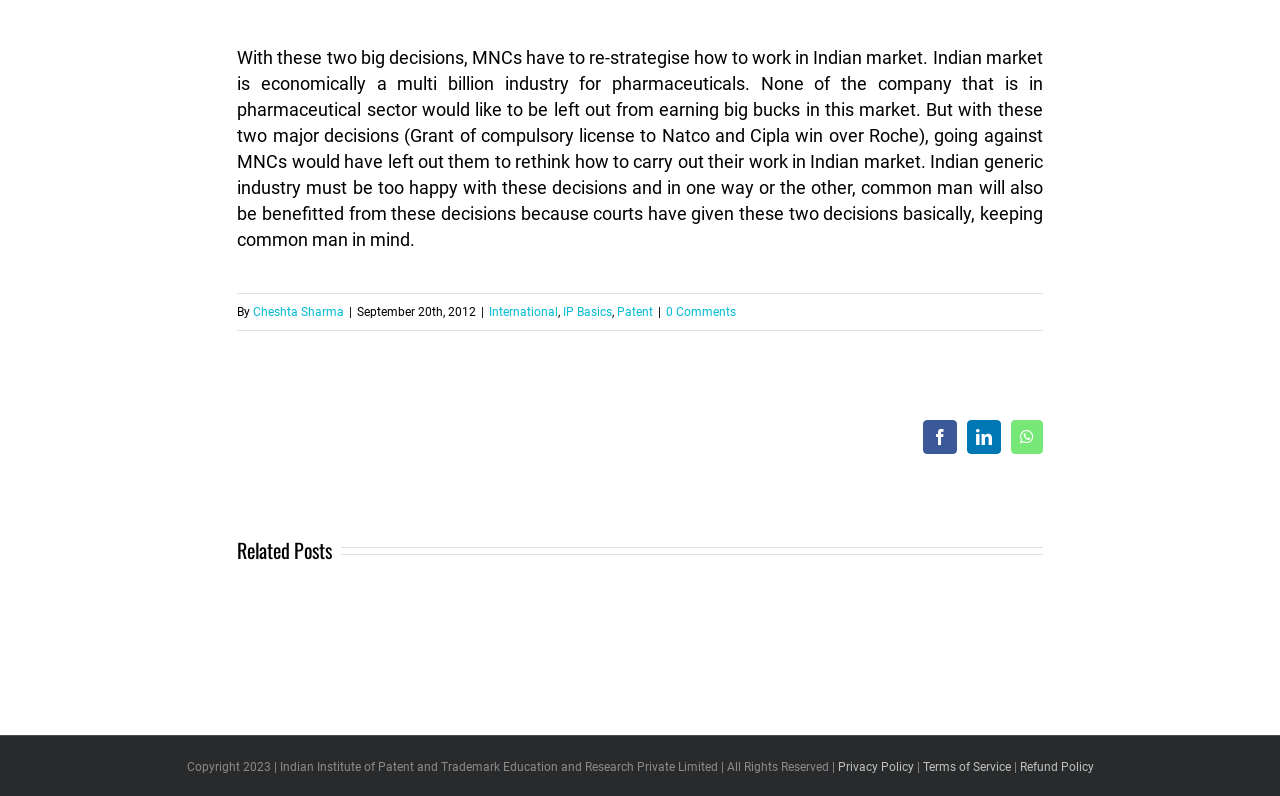What is the name of the institution at the bottom of the page?
Use the image to give a comprehensive and detailed response to the question.

The institution's name is mentioned in the copyright notice at the bottom of the page, along with the year 2023 and a statement about all rights being reserved.